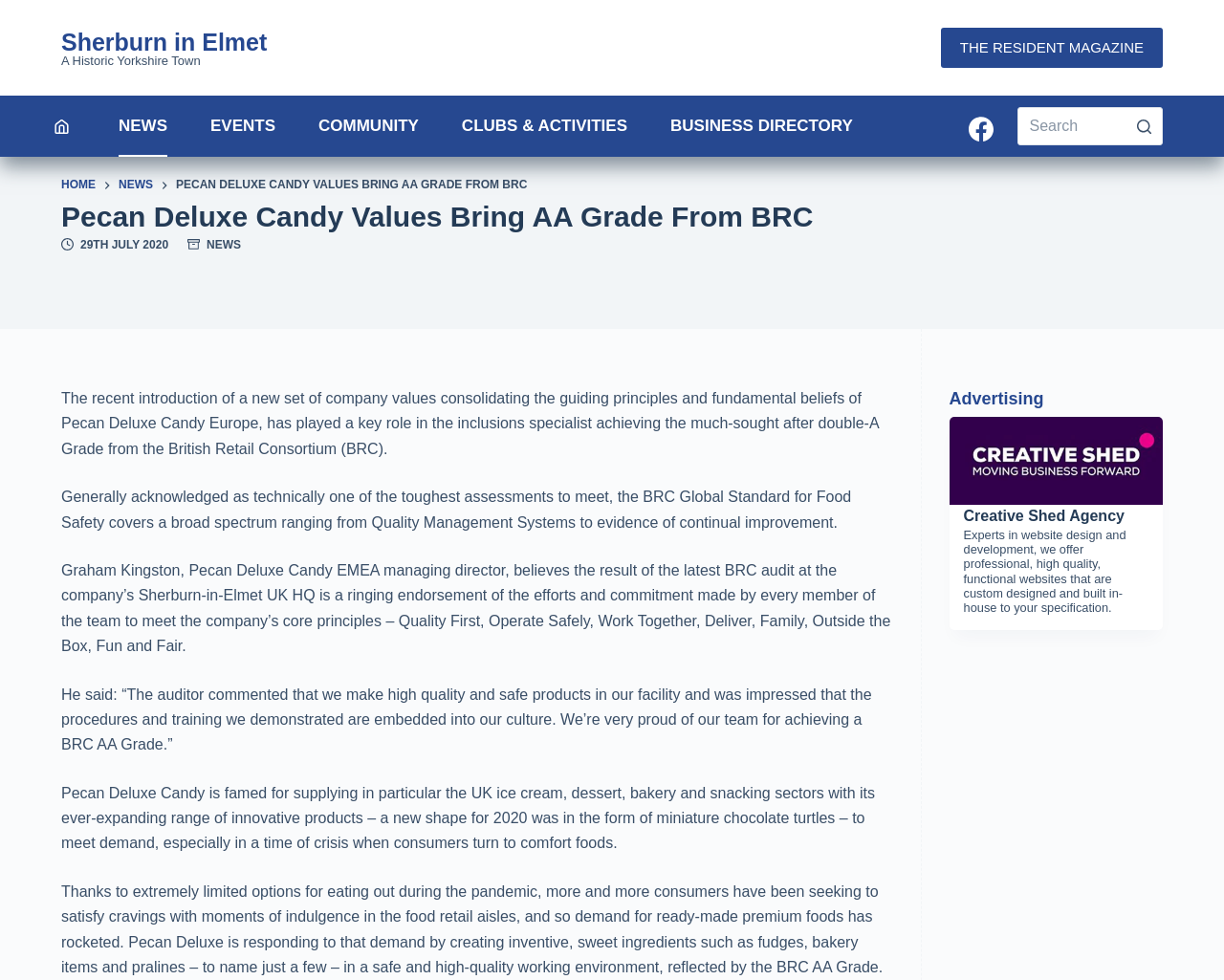What is the grade achieved by Pecan Deluxe Candy Europe from the British Retail Consortium?
Can you offer a detailed and complete answer to this question?

According to the webpage, Pecan Deluxe Candy Europe has achieved an AA Grade from the British Retail Consortium (BRC) after a recent audit at their Sherburn-in-Elmet UK HQ.